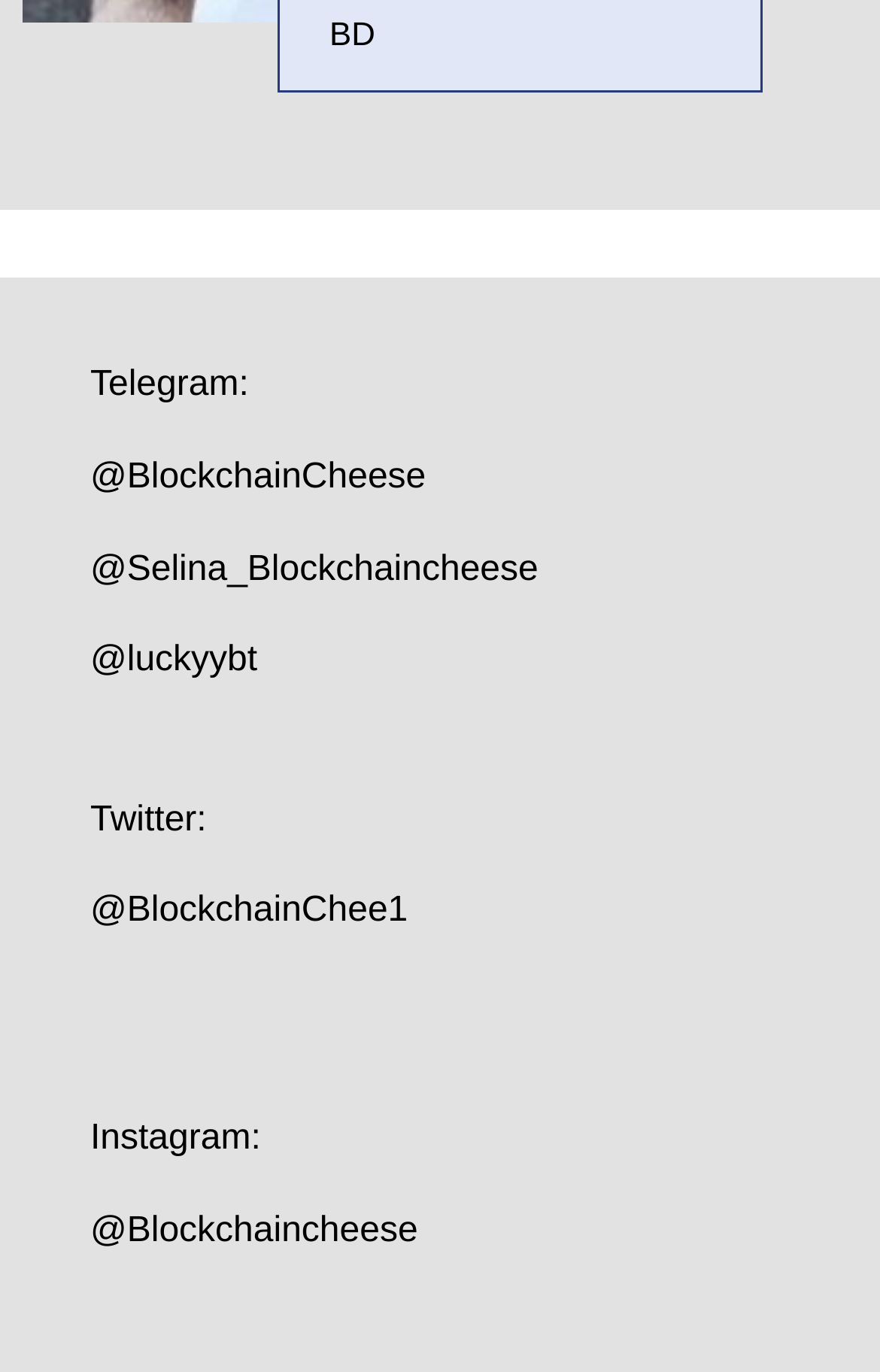Please provide a one-word or phrase answer to the question: 
What is the last social media platform listed?

Instagram